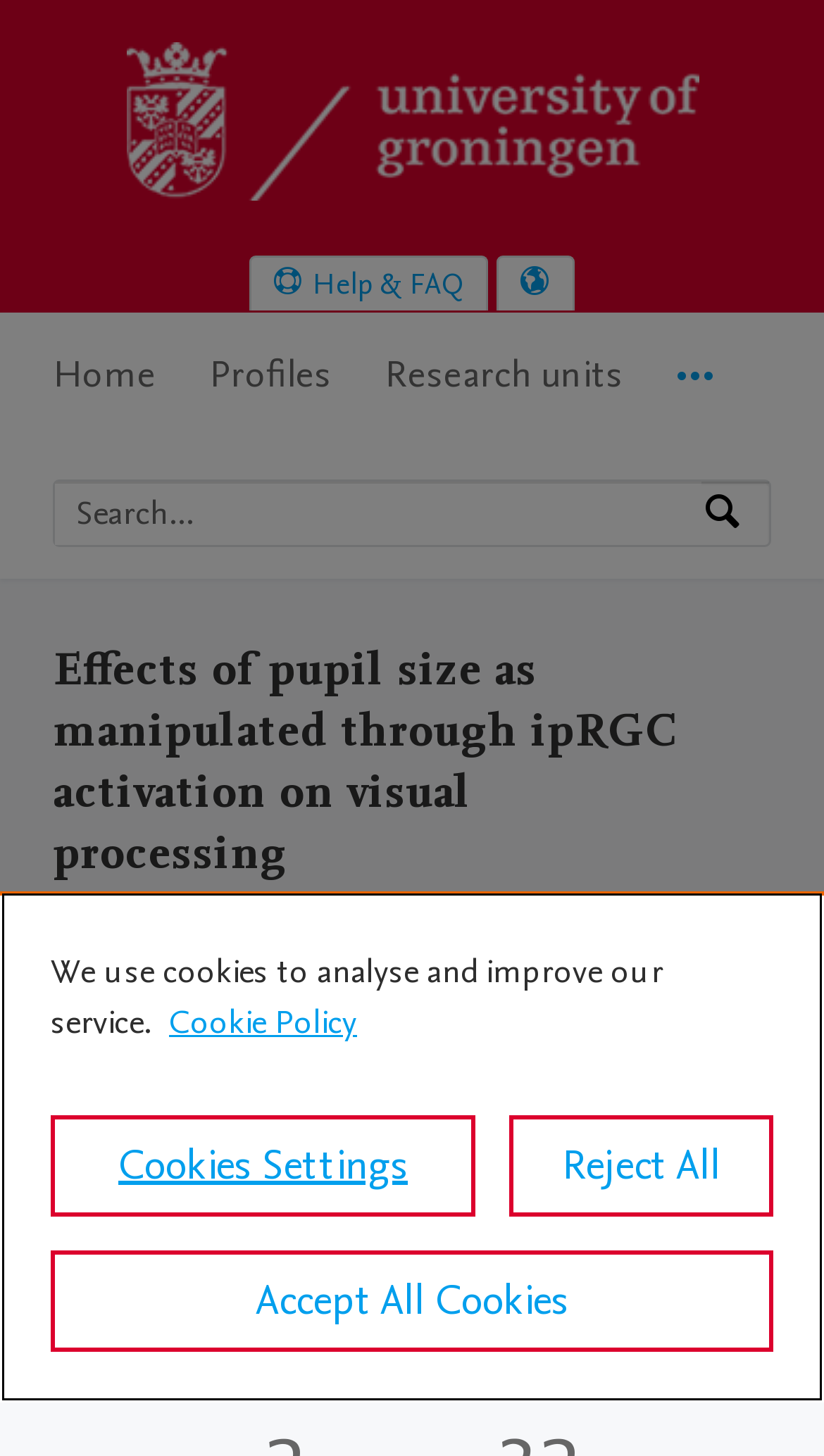Determine the bounding box coordinates of the clickable element to complete this instruction: "Search by expertise, name or affiliation". Provide the coordinates in the format of four float numbers between 0 and 1, [left, top, right, bottom].

[0.067, 0.331, 0.851, 0.375]